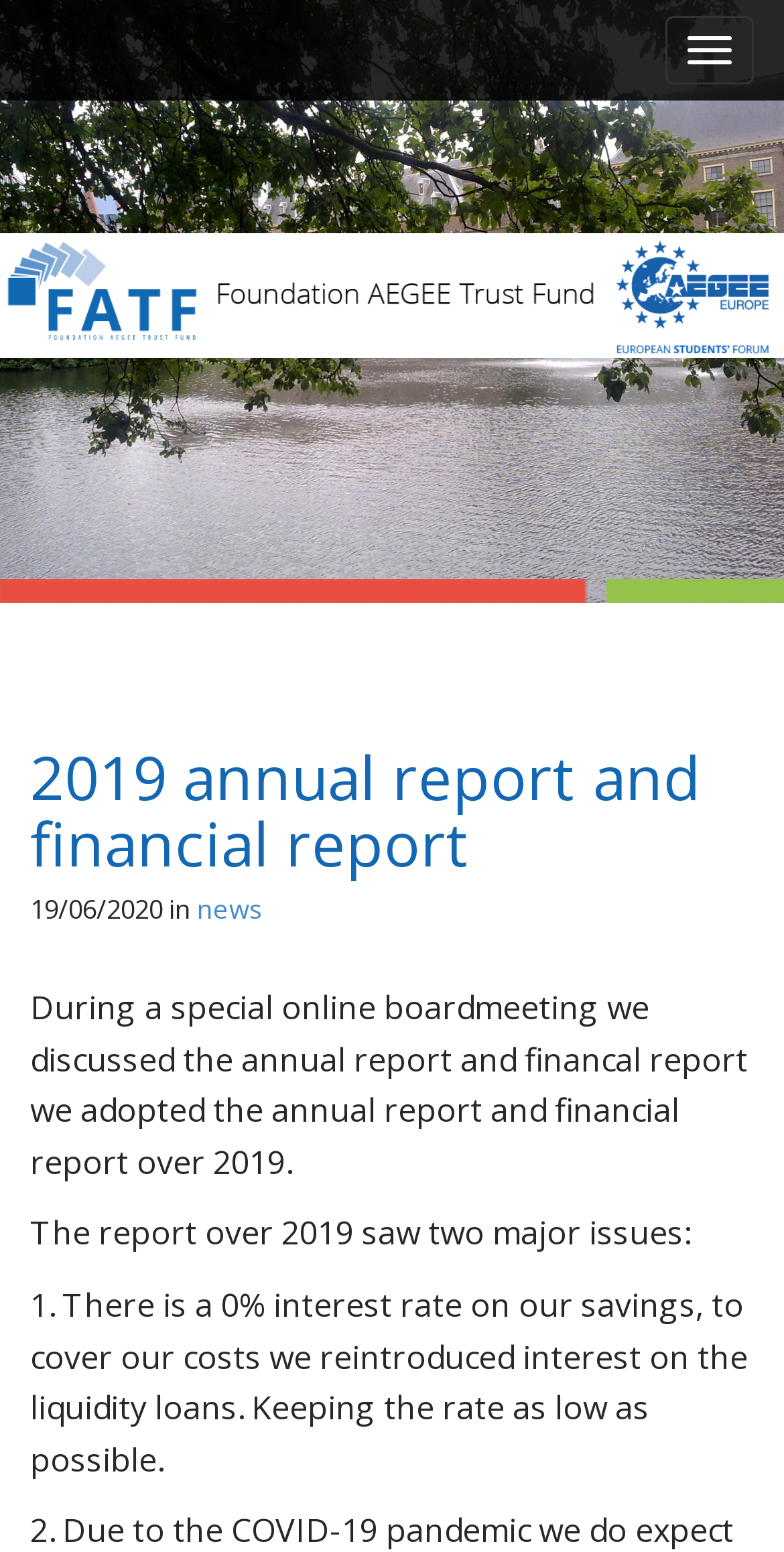Articulate a detailed summary of the webpage's content and design.

The webpage is about the 2019 annual report and financial report of the Foundation AEGEE Trust Fund. At the top right corner, there is a button. Below it, there is a layout table that spans the entire width of the page. 

At the top of the layout table, there is a link to the Foundation AEGEE Trust Fund, accompanied by an image with the same name. Below this, there is a heading that reads "2019 annual report and financial report". 

To the right of the heading, there is a link with the date "19/06/2020", which is indicated as a time element. Next to the date, there is a static text "in", followed by a link to "news". 

Below these elements, there is a block of text that describes a special online board meeting where the annual report and financial report were discussed and adopted. 

Further down, there is another block of text that highlights two major issues from the 2019 report. The first issue is described in a paragraph, explaining the reintroduction of interest on liquidity loans to cover costs due to a 0% interest rate on savings.